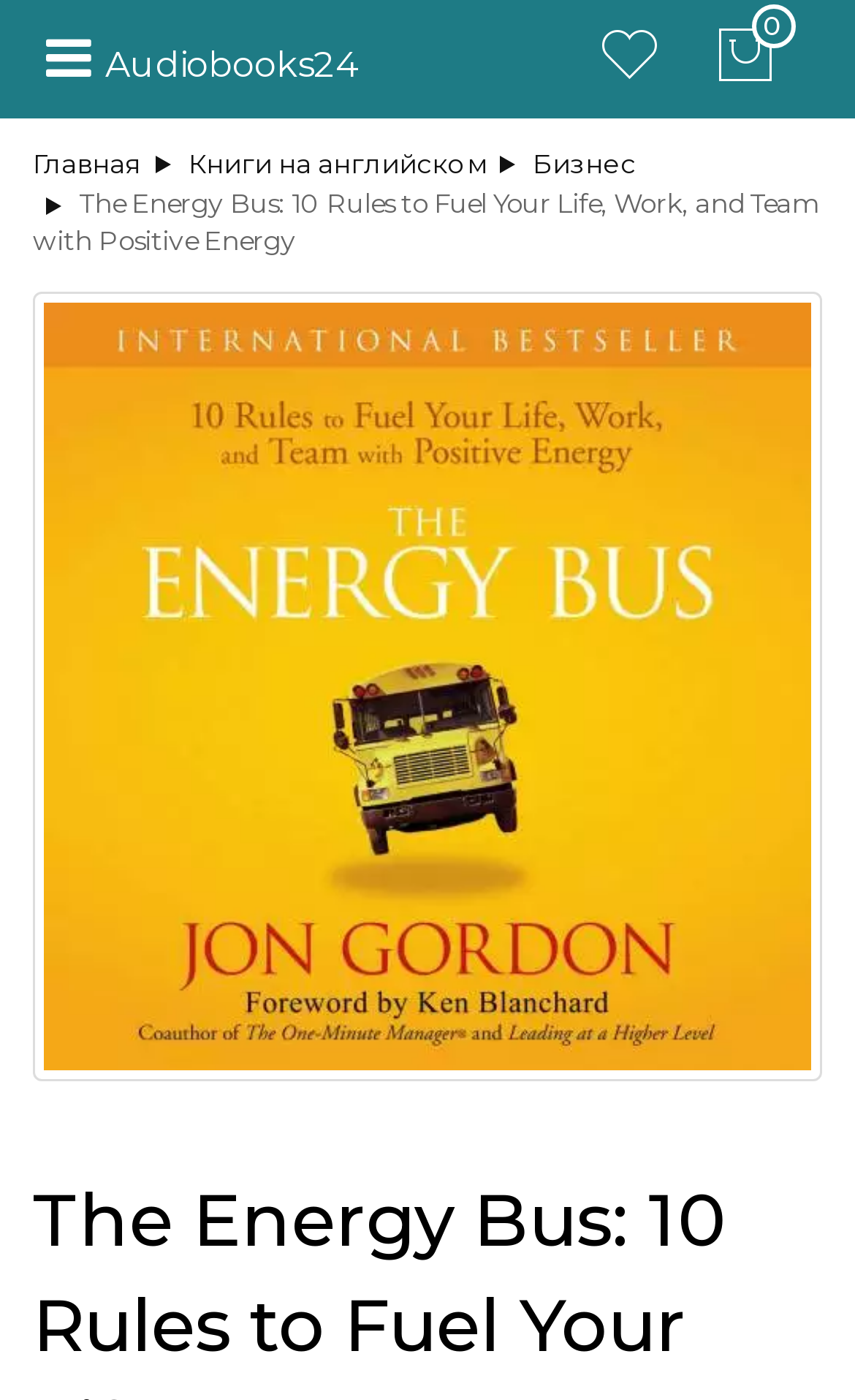Is there a button on this webpage?
Answer the question with a thorough and detailed explanation.

I found a button element at the top left corner of the webpage, which is likely to be a button for some action.